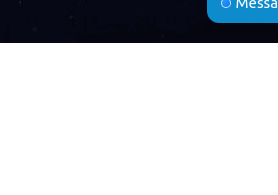Respond with a single word or phrase for the following question: 
What is the target audience for this furniture?

Businesses